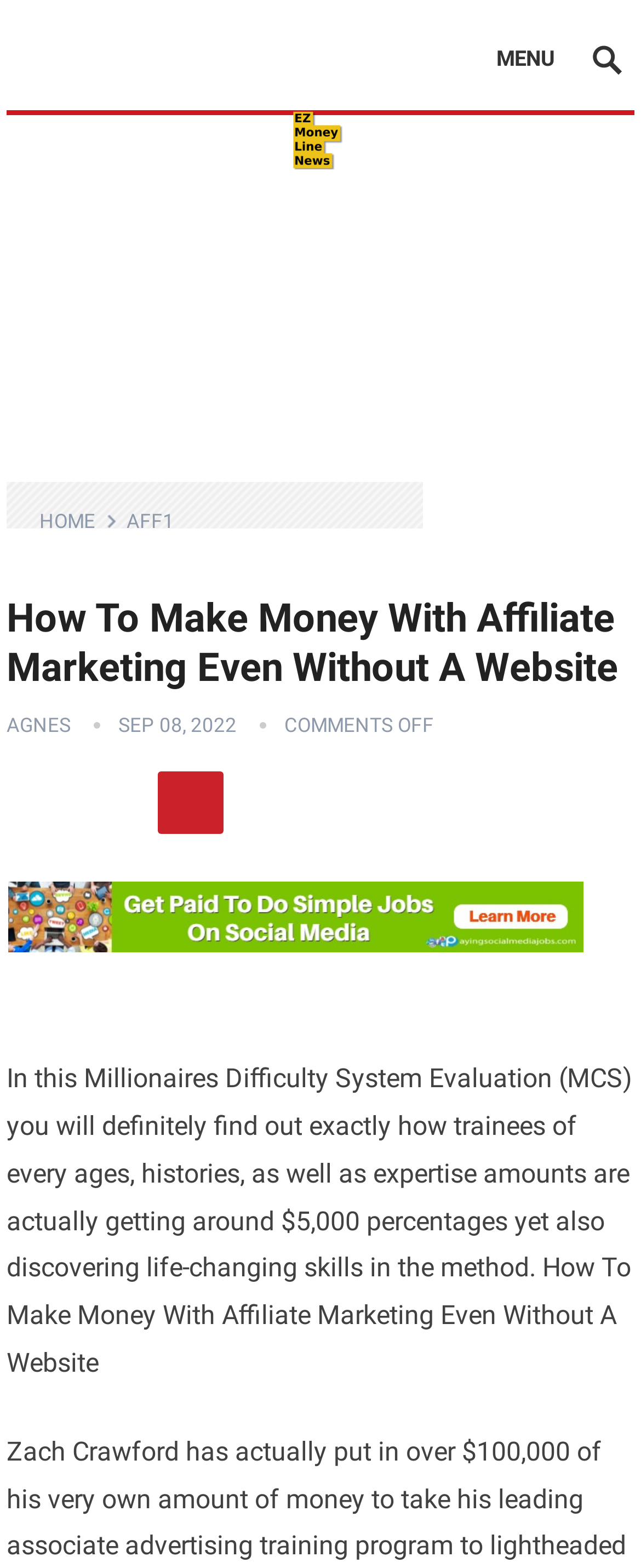Can you find and provide the title of the webpage?

How To Make Money With Affiliate Marketing Even Without A Website